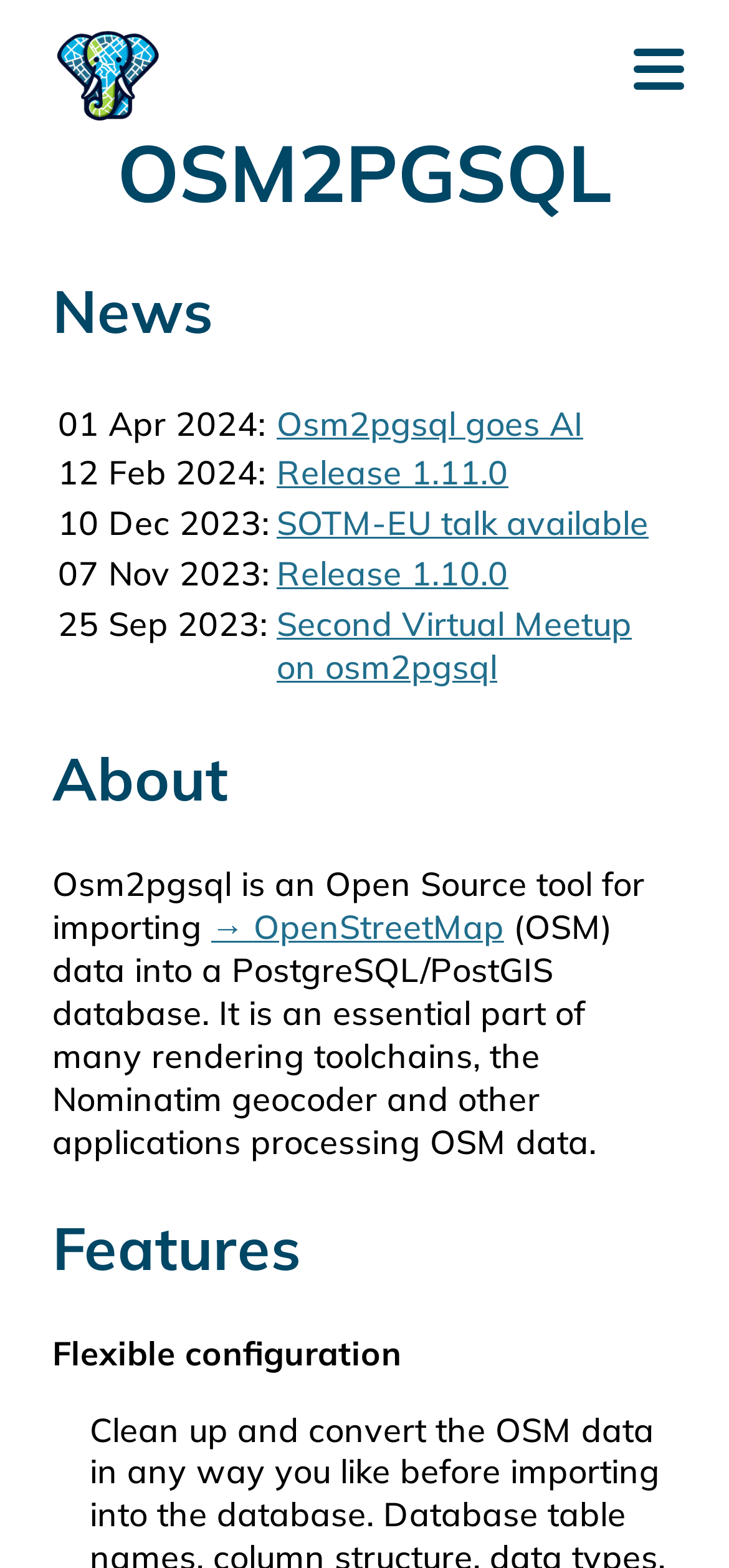Predict the bounding box coordinates of the area that should be clicked to accomplish the following instruction: "Learn about the Features". The bounding box coordinates should consist of four float numbers between 0 and 1, i.e., [left, top, right, bottom].

[0.072, 0.773, 0.928, 0.818]